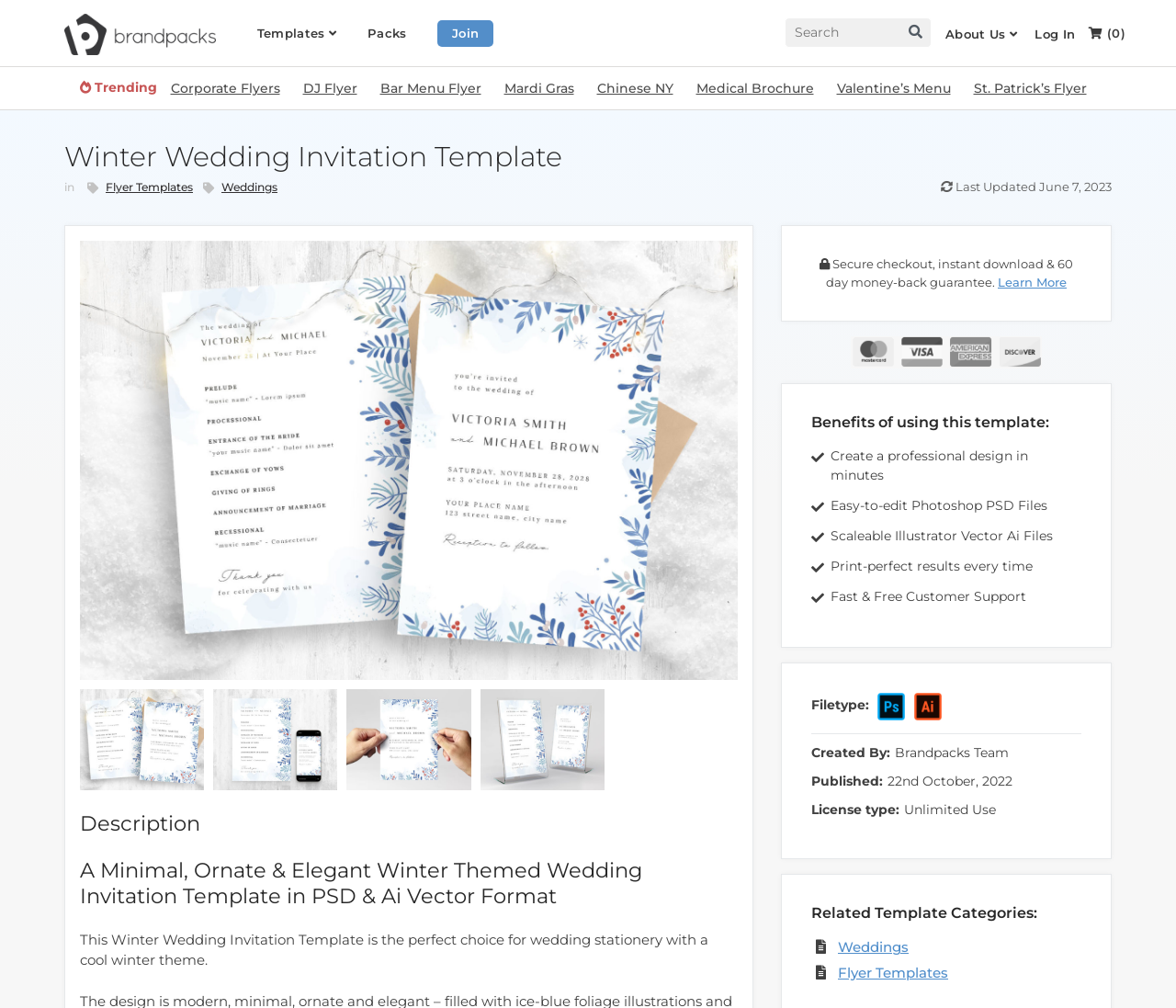Please provide the bounding box coordinate of the region that matches the element description: alt="brandpacks logo dark". Coordinates should be in the format (top-left x, top-left y, bottom-right x, bottom-right y) and all values should be between 0 and 1.

[0.055, 0.001, 0.184, 0.065]